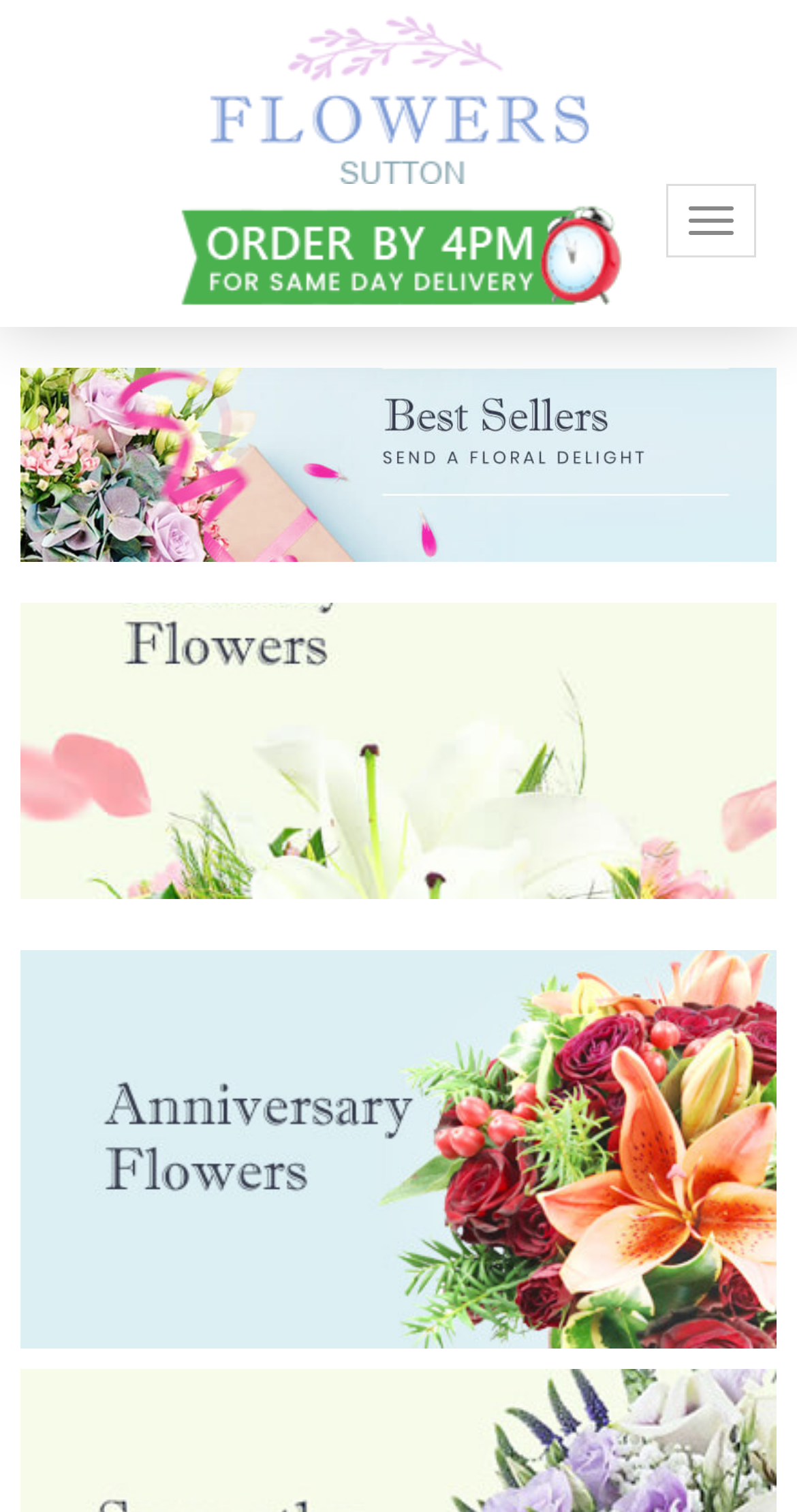Please answer the following question using a single word or phrase: 
What is the position of the toggle navigation button?

Top right